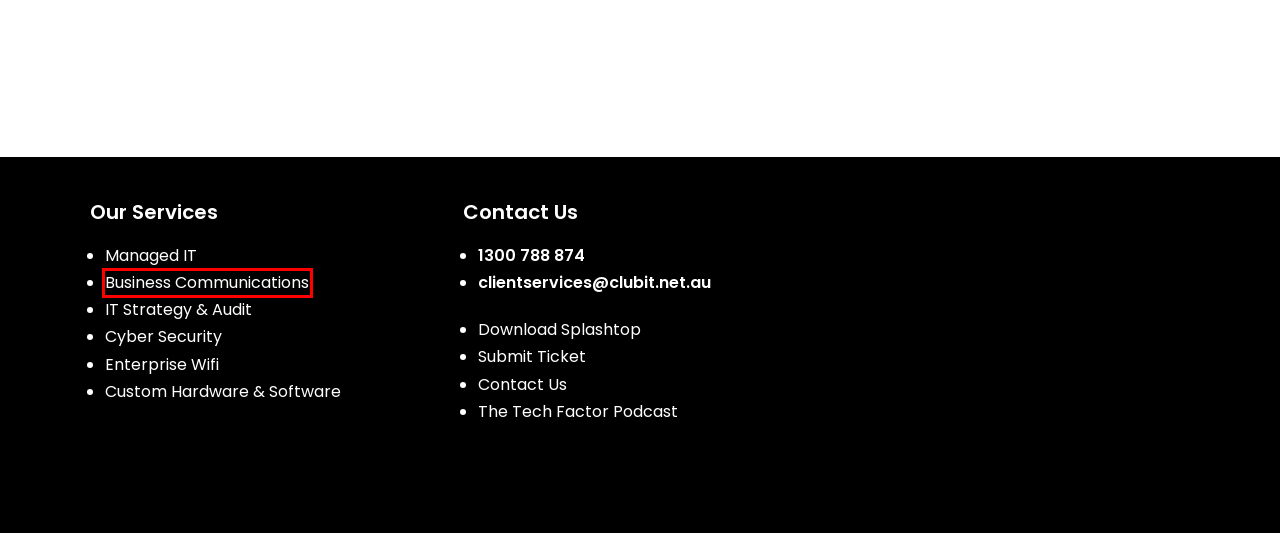You are provided with a screenshot of a webpage that has a red bounding box highlighting a UI element. Choose the most accurate webpage description that matches the new webpage after clicking the highlighted element. Here are your choices:
A. Contact Us | ClubIT
B. Managed IT Services & Managed IT Support Services | ClubIT
C. Enterprise Wifi & Enterprise WIFI Solutions | ClubIT
D. Cloud IT Services & Cloud IT Solutions | ClubIT
E. Locations | ClubIT
F. Cybersecurity Services | Cybersecurity Consultancy | ClubIT
G. Cyber Security Audits & Cyber Security Assessment | ClubIT
H. Communication Services & Business Communication | ClubIT

H